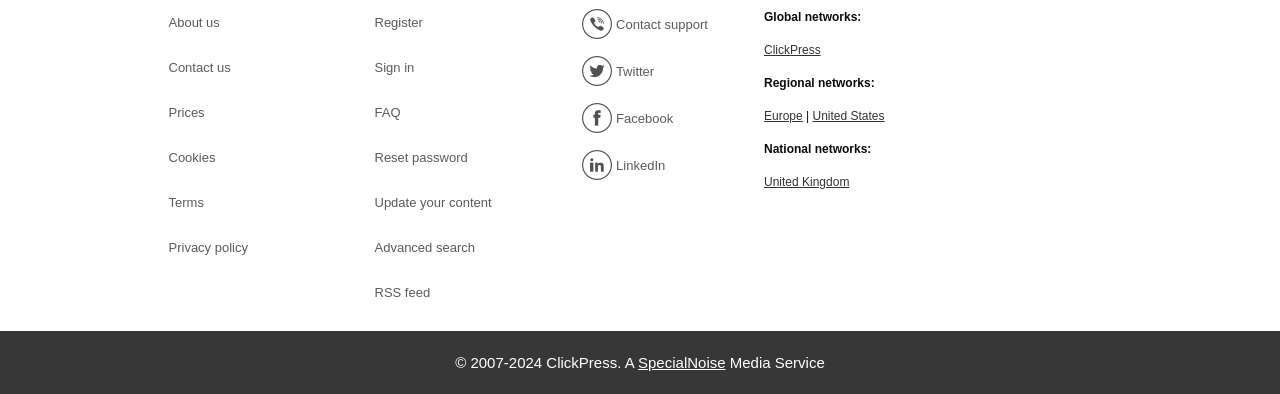Determine the bounding box coordinates of the region to click in order to accomplish the following instruction: "Share on Facebook". Provide the coordinates as four float numbers between 0 and 1, specifically [left, top, right, bottom].

None